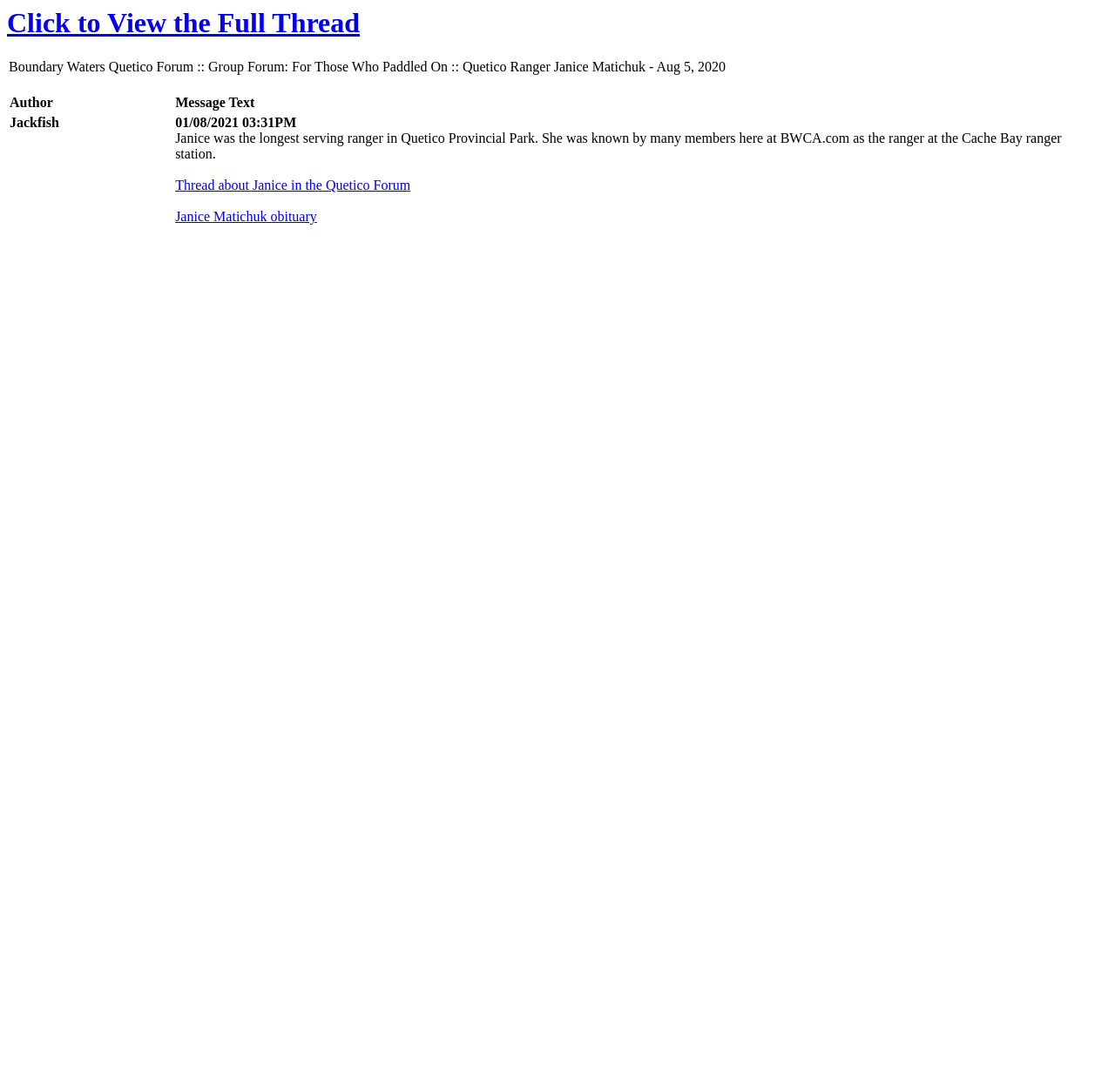What is the name of the ranger mentioned in the thread?
Please answer the question with a single word or phrase, referencing the image.

Janice Matichuk